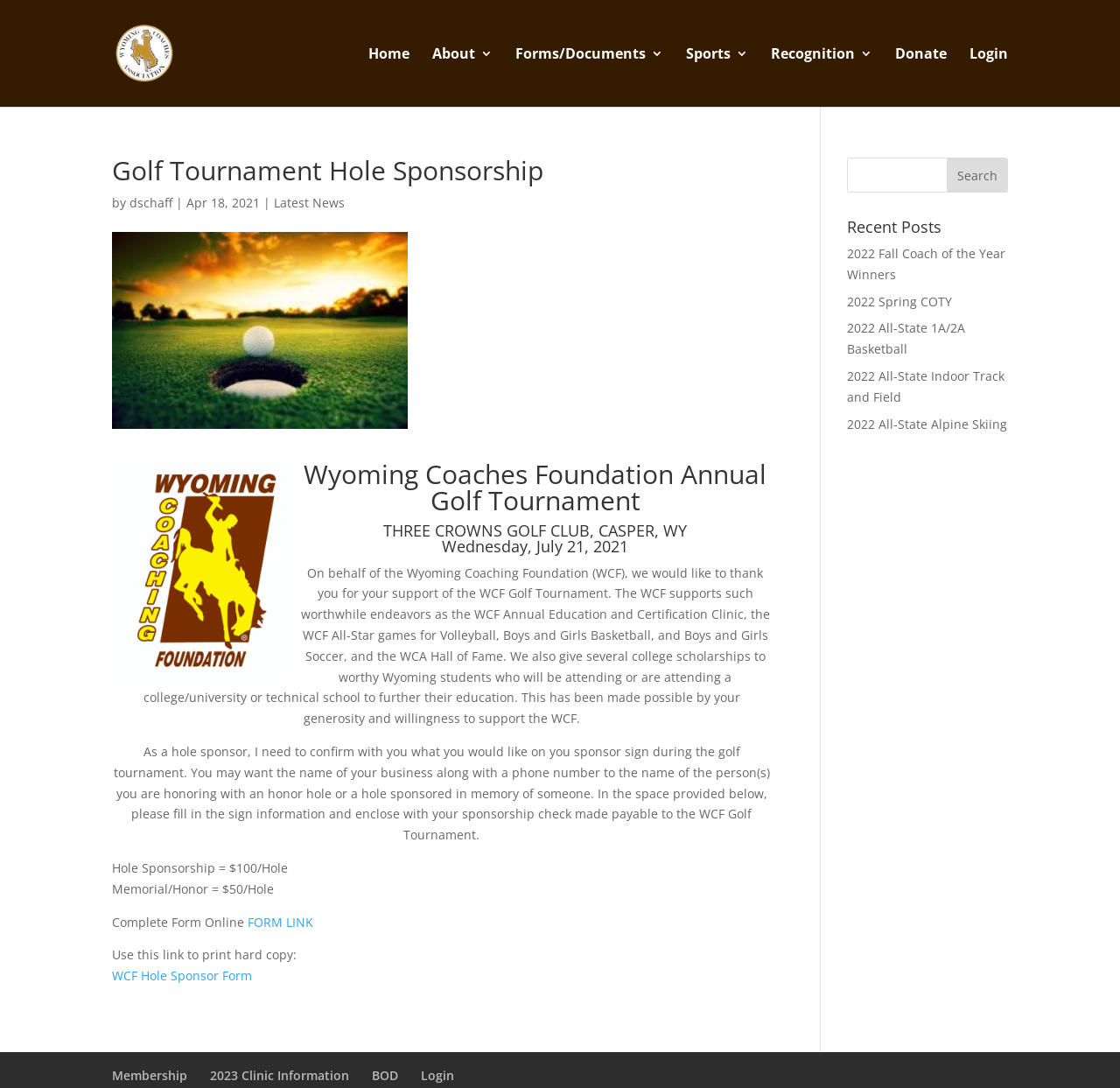Using the webpage screenshot, find the UI element described by 2022 All-State Alpine Skiing. Provide the bounding box coordinates in the format (top-left x, top-left y, bottom-right x, bottom-right y), ensuring all values are floating point numbers between 0 and 1.

[0.756, 0.382, 0.899, 0.397]